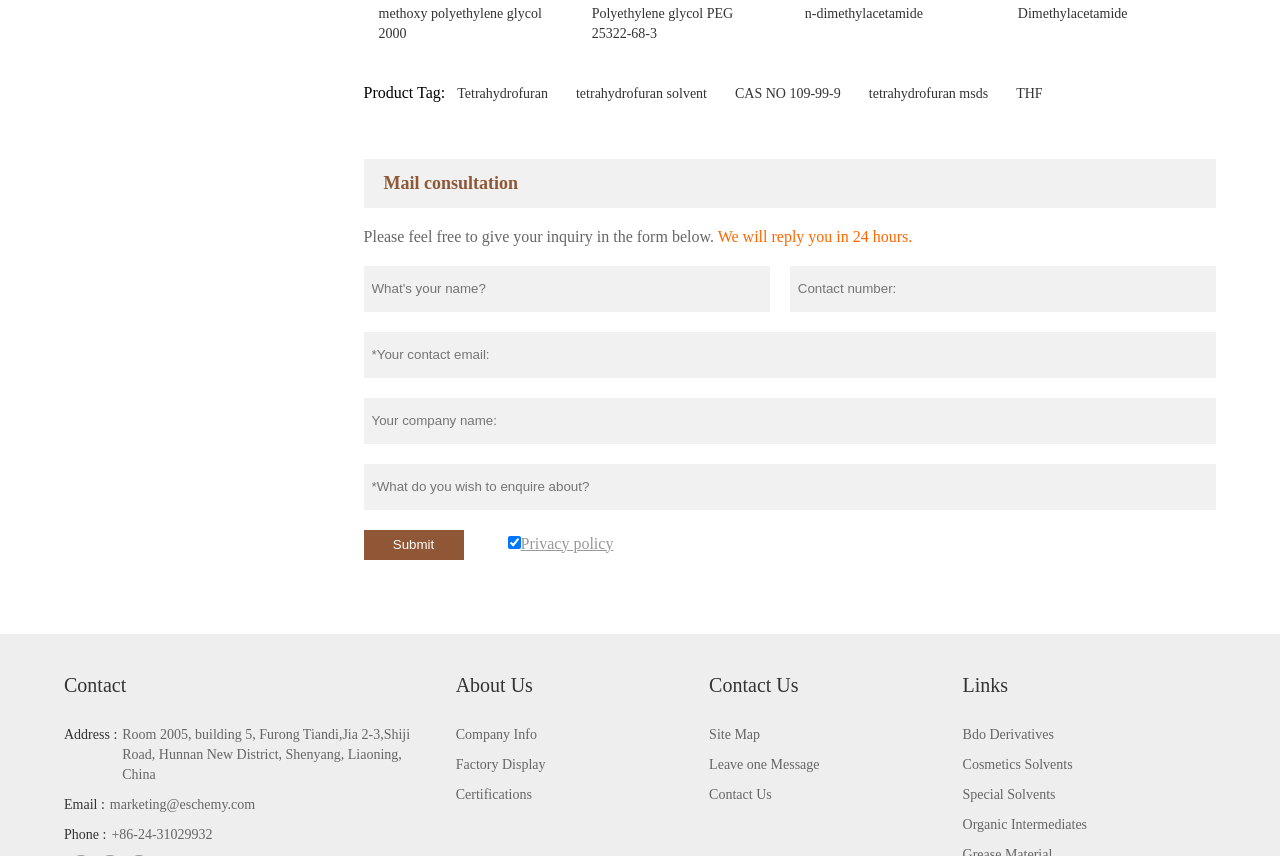Provide a brief response to the question below using one word or phrase:
What is the company's email address?

marketing@eschemy.com